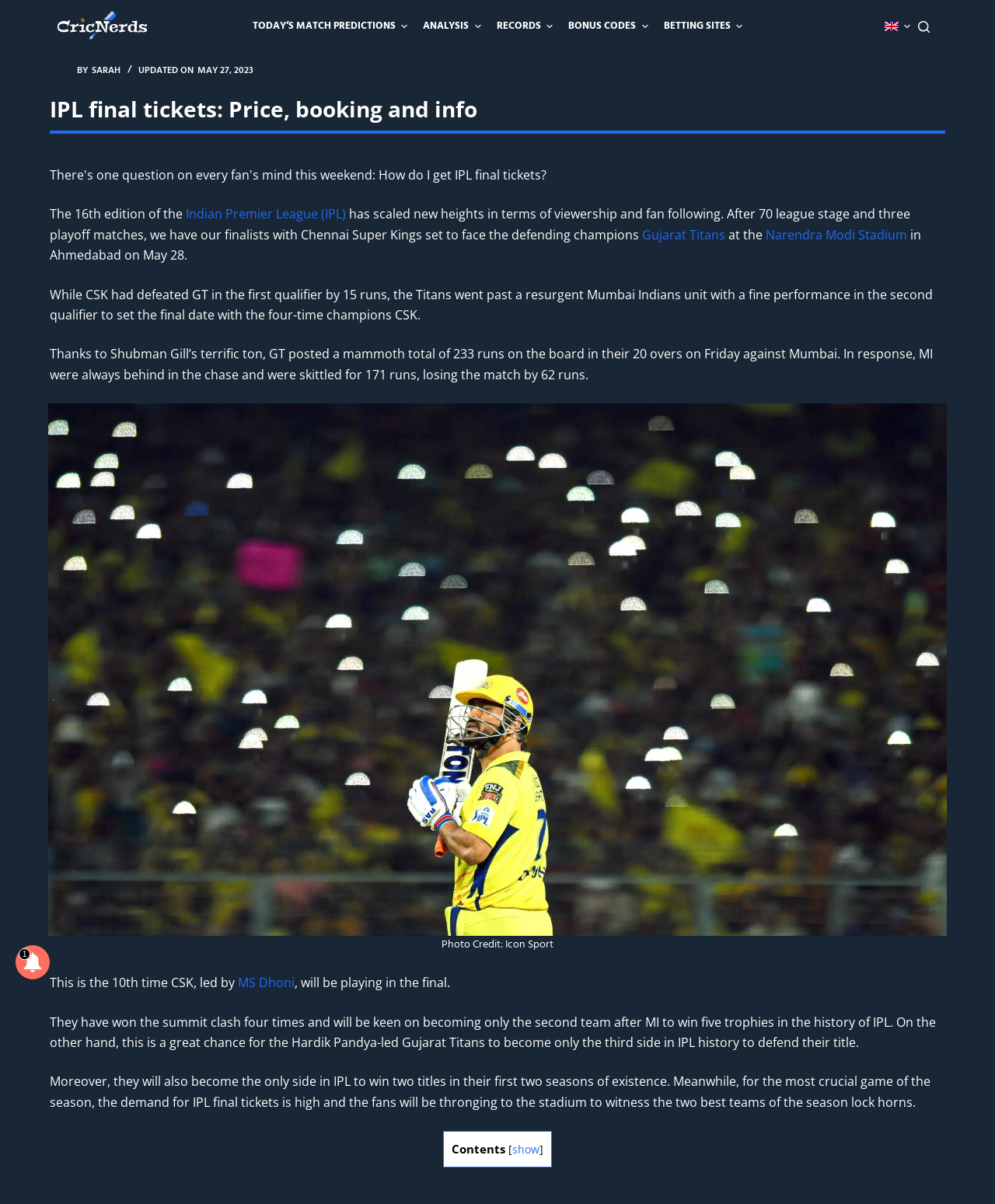Use the details in the image to answer the question thoroughly: 
What is the name of the stadium where the IPL final will be held?

The answer can be found in the paragraph that mentions the IPL final tickets and the stadium where the match will be held. The paragraph states '...Chennai Super Kings set to face the defending champions Gujarat Titans at the Narendra Modi Stadium in Ahmedabad on May 28.'